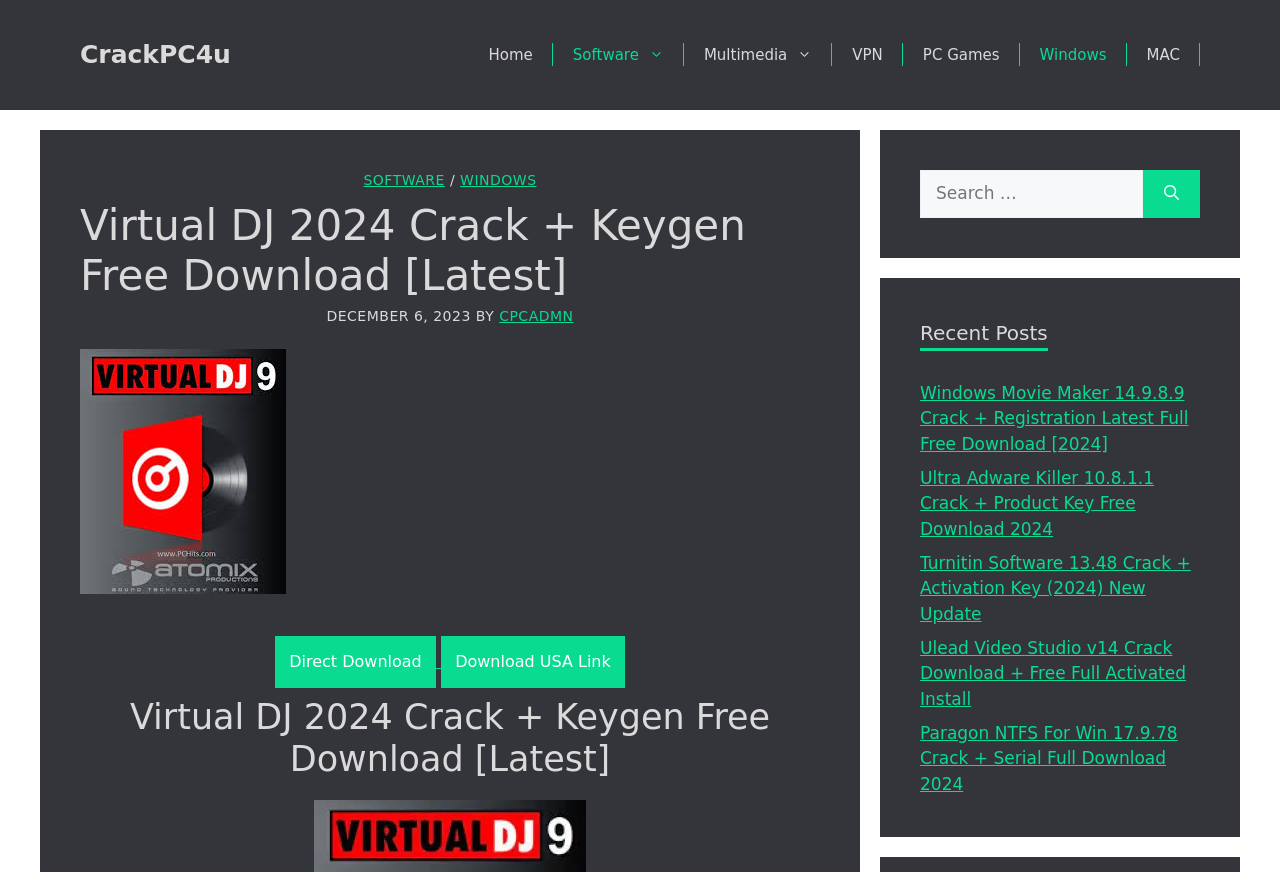Using the image as a reference, answer the following question in as much detail as possible:
What type of content is listed under 'Recent Posts'?

I determined the answer by examining the links listed under the 'Recent Posts' heading, which have titles such as 'Windows Movie Maker 14.9.8.9 Crack + Registration Latest Full Free Download [2024]' and 'Ultra Adware Killer 10.8.1.1 Crack + Product Key Free Download 2024', indicating that they are related to software cracks and downloads.